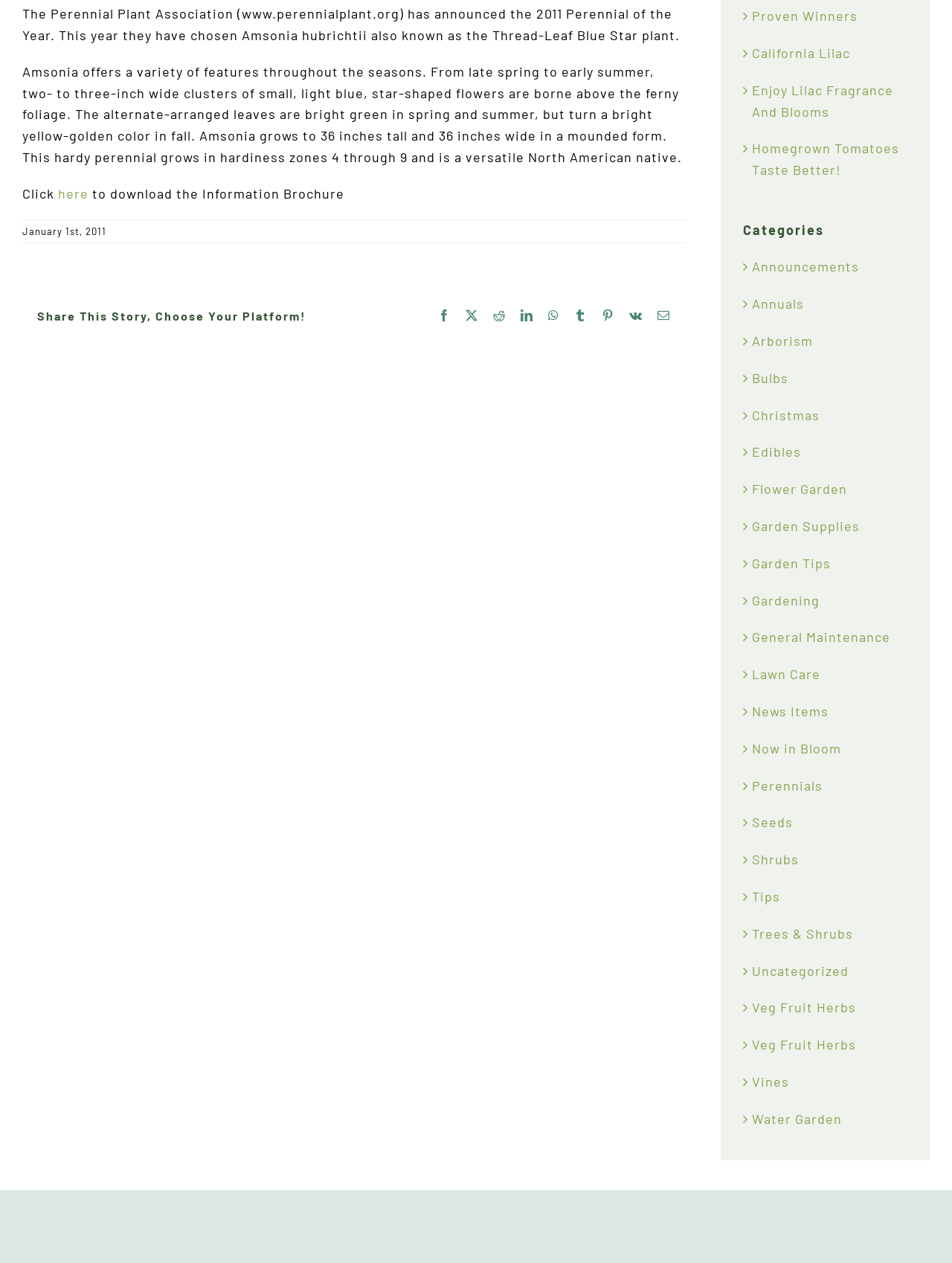Based on the element description: "Edibles", identify the UI element and provide its bounding box coordinates. Use four float numbers between 0 and 1, [left, top, right, bottom].

[0.79, 0.35, 0.945, 0.366]